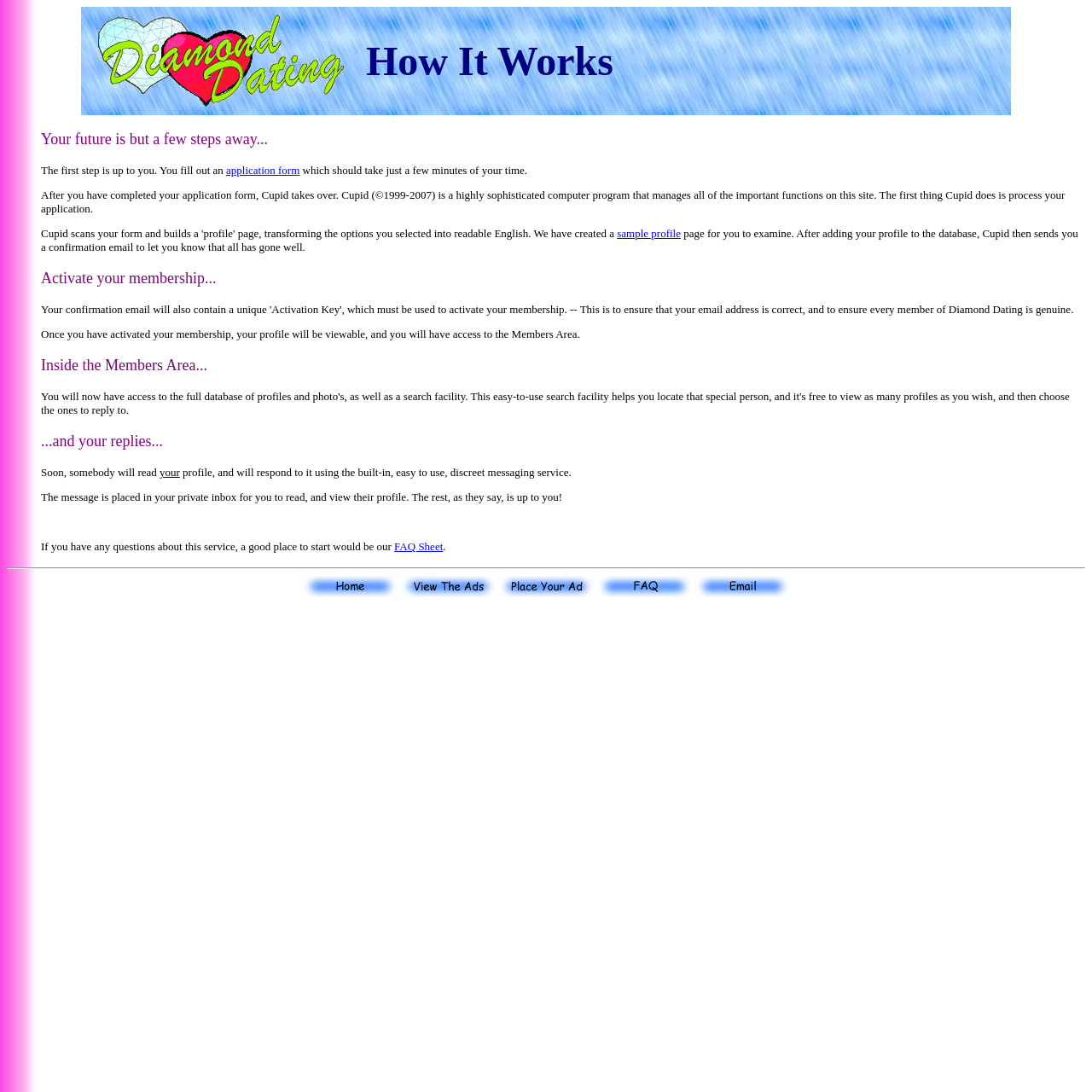What happens after completing the application form?
Look at the screenshot and provide an in-depth answer.

After completing the application form, Cupid, a highly sophisticated computer program, takes over and processes the application, and then sends a confirmation email to the user.